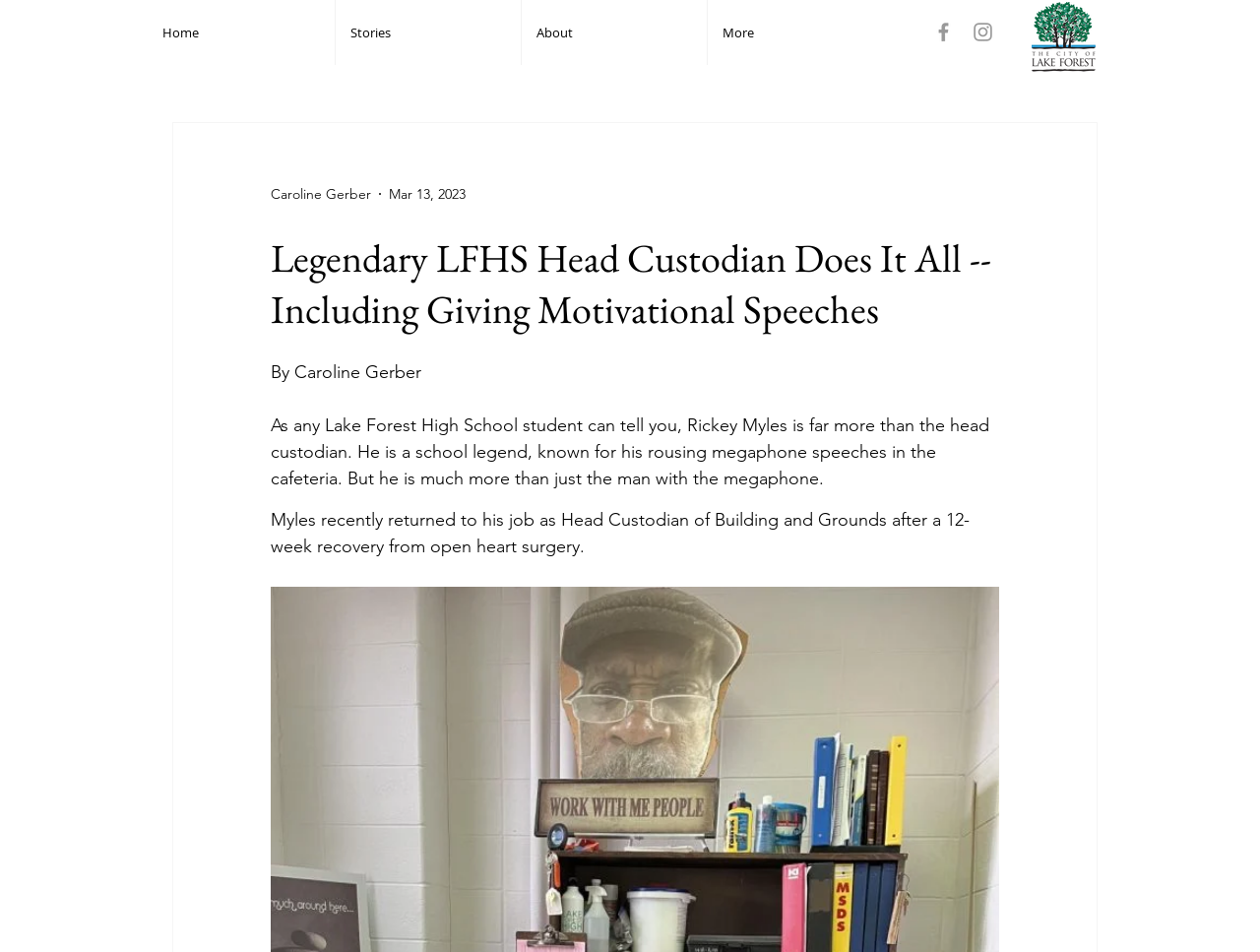What is the author of the article?
Please use the visual content to give a single word or phrase answer.

Caroline Gerber